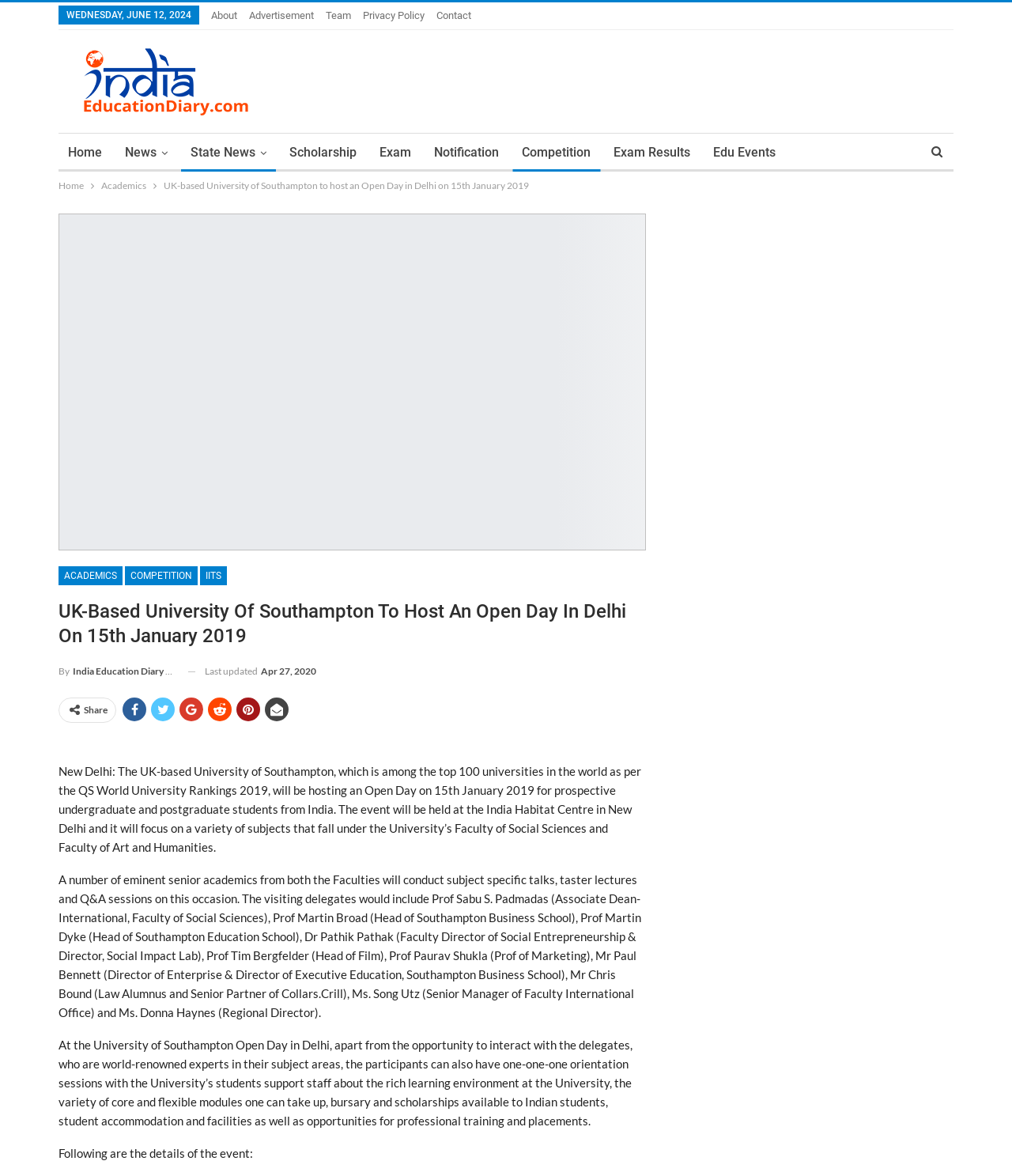Locate the bounding box coordinates of the element I should click to achieve the following instruction: "Share the article".

[0.083, 0.599, 0.106, 0.609]